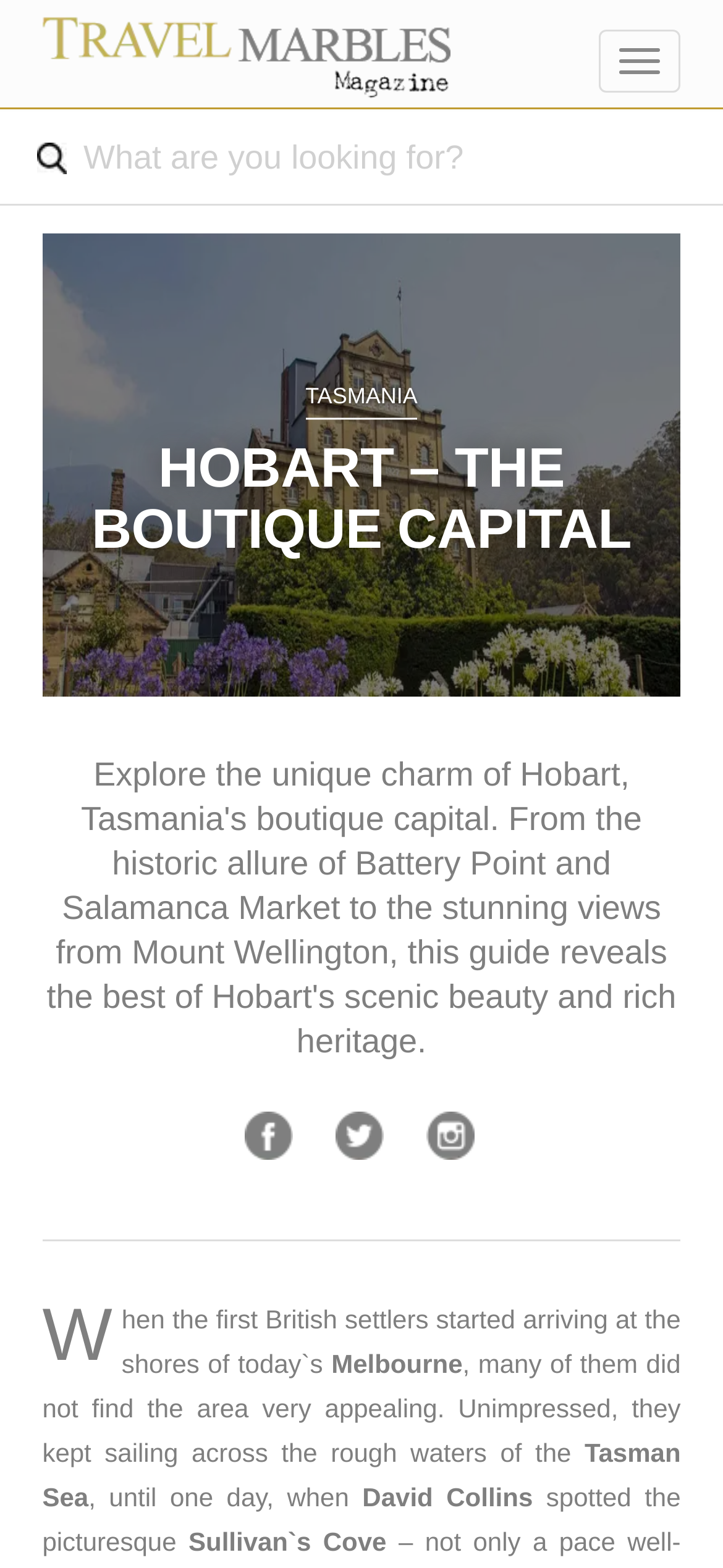Give an extensive and precise description of the webpage.

The webpage is about Hobart, Tasmania's boutique capital, showcasing its historic charm, scenic waterfront, and unique attractions. At the top right corner, there is a button to toggle navigation. Below it, there is an image of "Travel Marbles" and a search textbox where users can input what they are looking for. 

On the left side, there is a large image of "HOBART – THE BOUTIQUE CAPITAL" taking up most of the vertical space. Above this image, there is a heading with the same title. To the right of the image, there is a smaller text "TASMANIA" positioned near the top. 

At the bottom of the page, there are three social media links to share the content on Facebook, Twitter, and Pinterest, aligned horizontally. Below these links, there is a block of text describing the history of Hobart, starting with the arrival of British settlers. The text is divided into several paragraphs, mentioning places like Melbourne and the Tasman Sea. The text also highlights the discovery of Sullivan's Cove by David Collins.